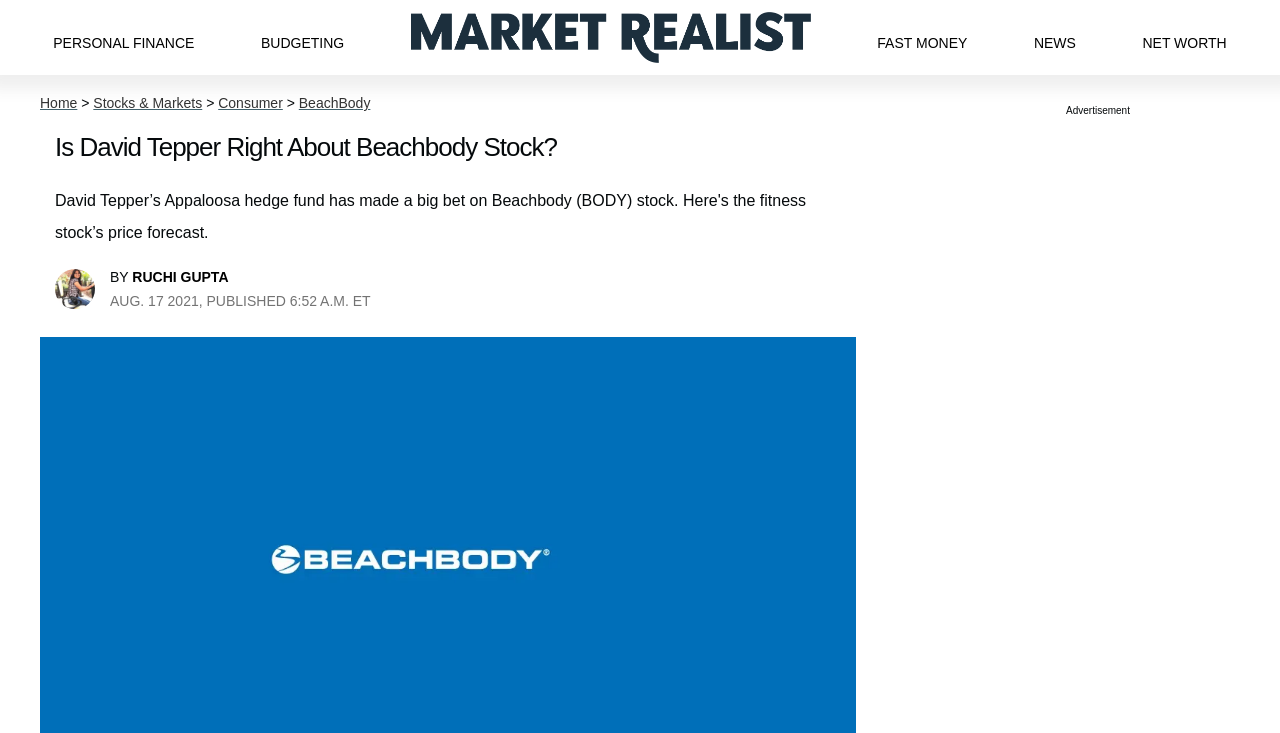What is the name of the hedge fund mentioned?
Please interpret the details in the image and answer the question thoroughly.

The webpage mentions David Tepper's Appaloosa hedge fund making a big bet on Beachbody (BODY) stock, so the name of the hedge fund is Appaloosa.